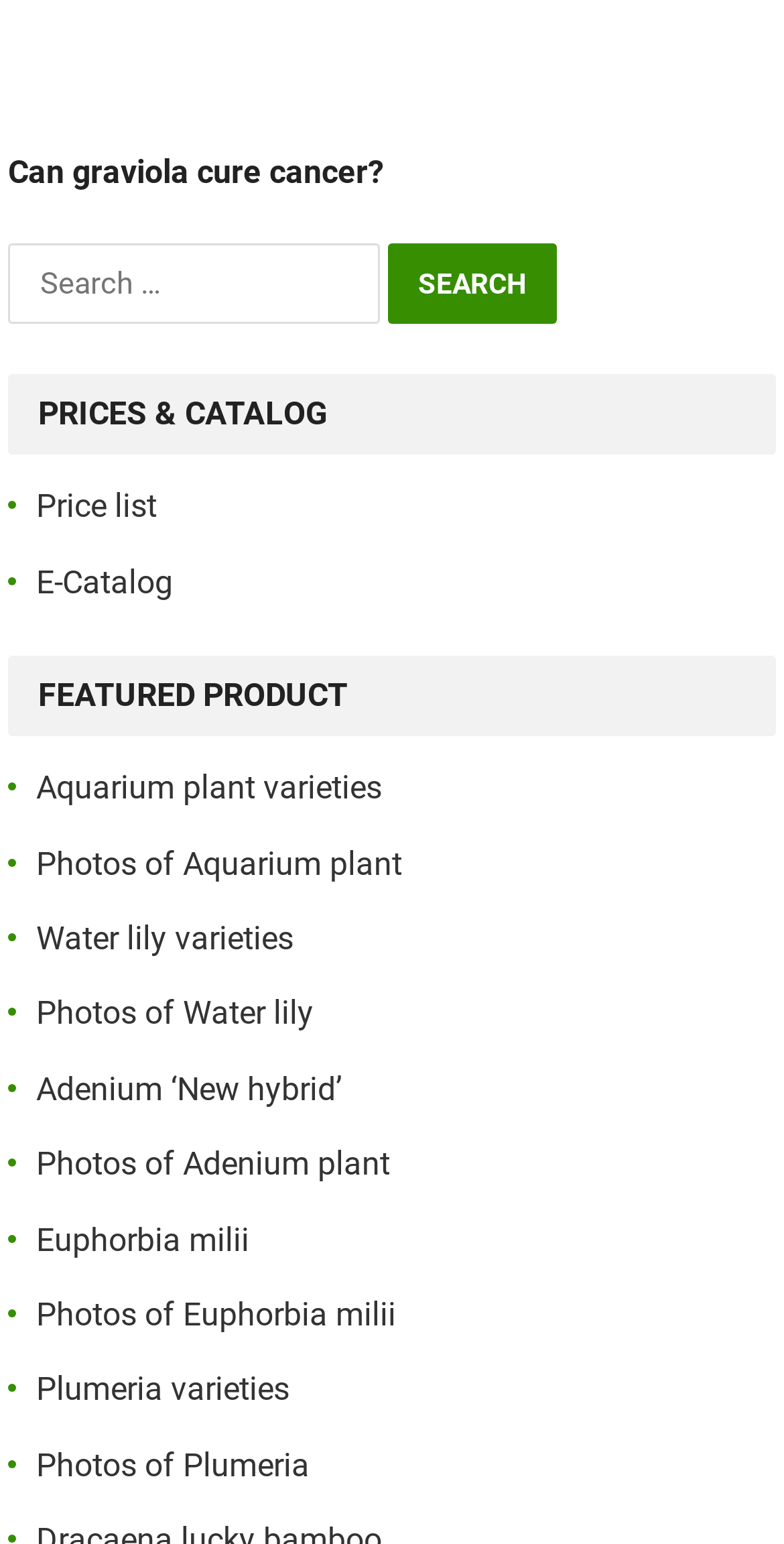Could you locate the bounding box coordinates for the section that should be clicked to accomplish this task: "Learn about Adenium ‘New hybrid’".

[0.046, 0.568, 0.436, 0.593]